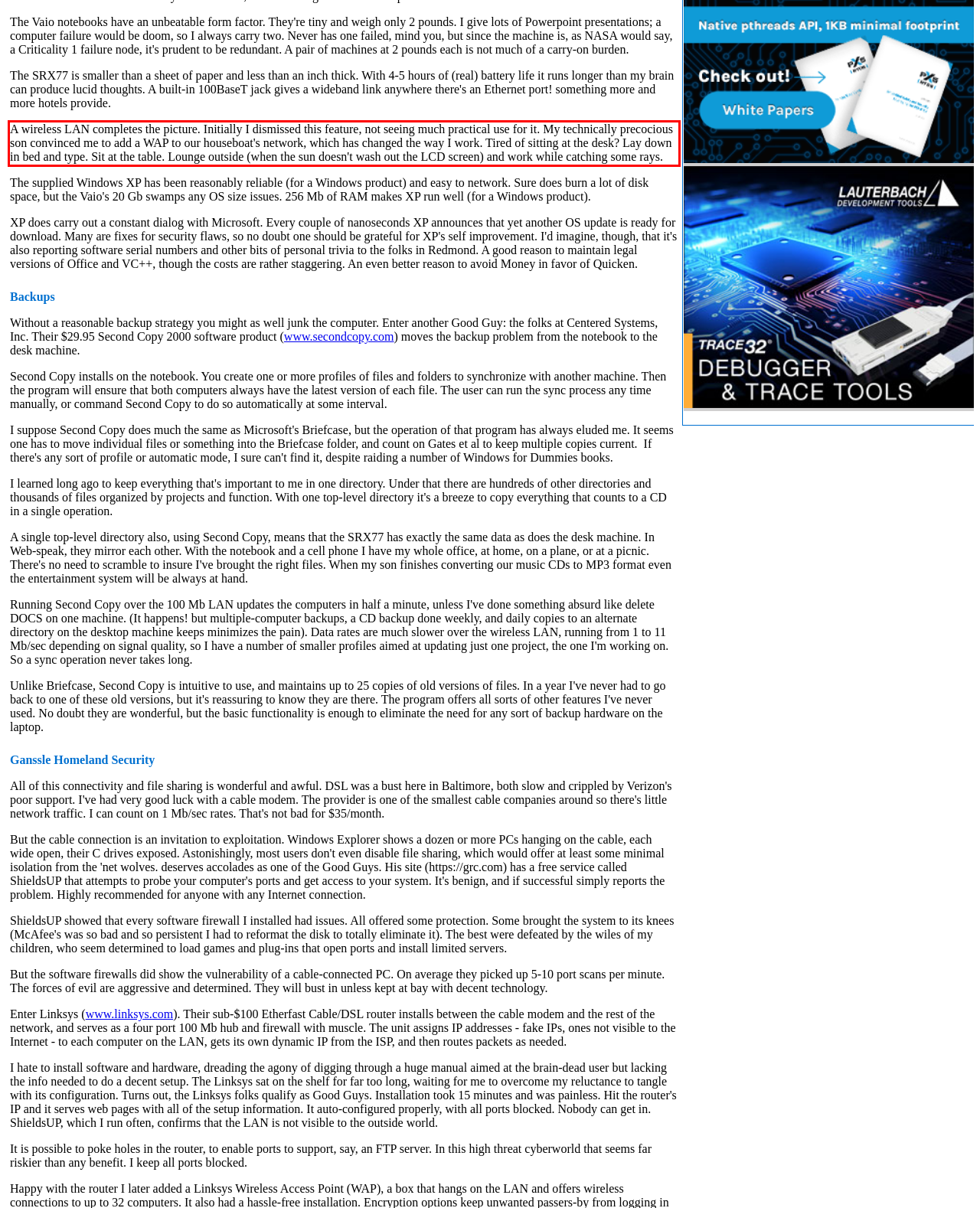There is a UI element on the webpage screenshot marked by a red bounding box. Extract and generate the text content from within this red box.

A wireless LAN completes the picture. Initially I dismissed this feature, not seeing much practical use for it. My technically precocious son convinced me to add a WAP to our houseboat's network, which has changed the way I work. Tired of sitting at the desk? Lay down in bed and type. Sit at the table. Lounge outside (when the sun doesn't wash out the LCD screen) and work while catching some rays.